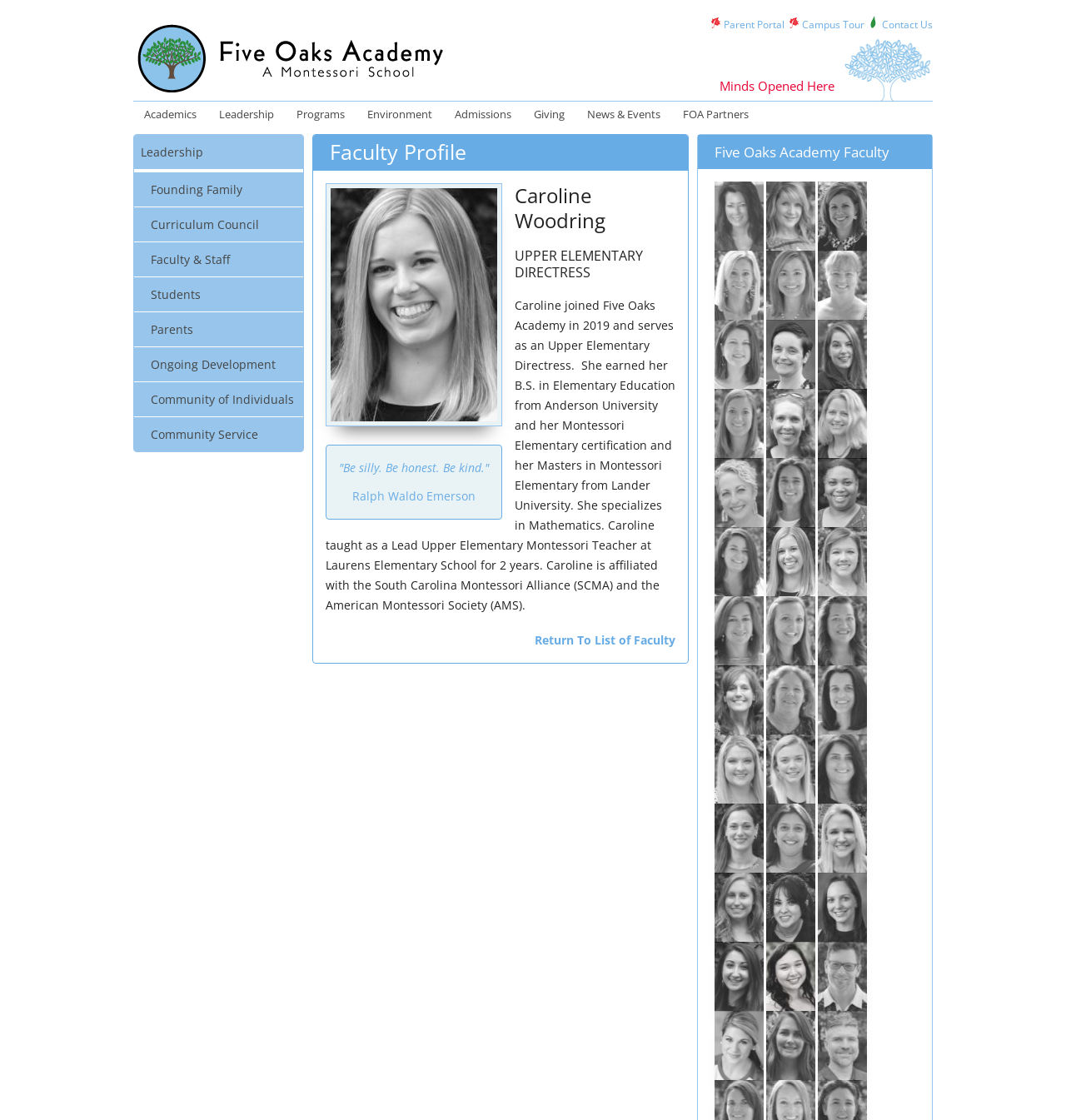Can you find the bounding box coordinates of the area I should click to execute the following instruction: "Read about 'Caroline Woodring'"?

[0.483, 0.162, 0.568, 0.209]